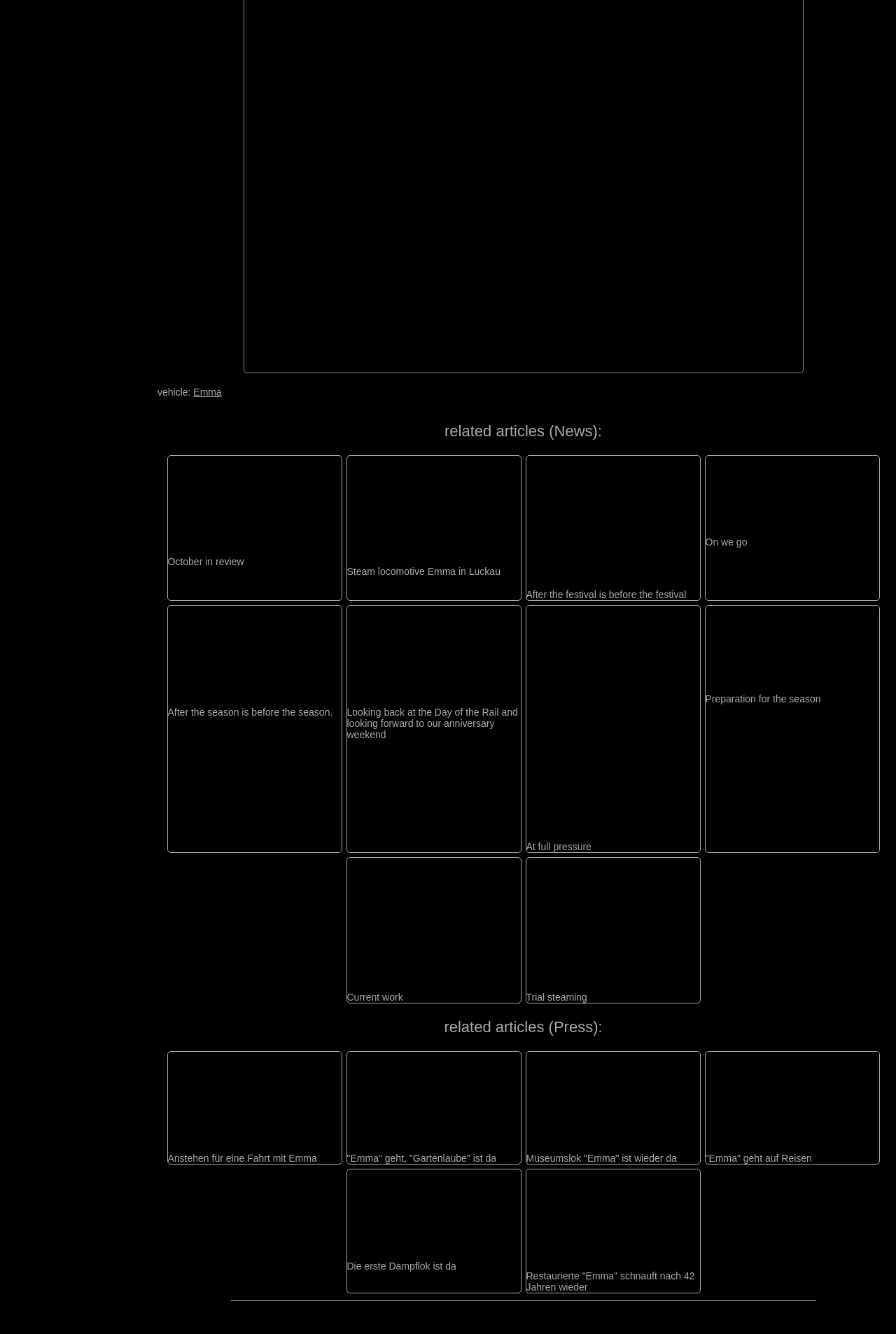Indicate the bounding box coordinates of the element that must be clicked to execute the instruction: "read 'Steam locomotive Emma in Luckau'". The coordinates should be given as four float numbers between 0 and 1, i.e., [left, top, right, bottom].

[0.387, 0.416, 0.582, 0.433]